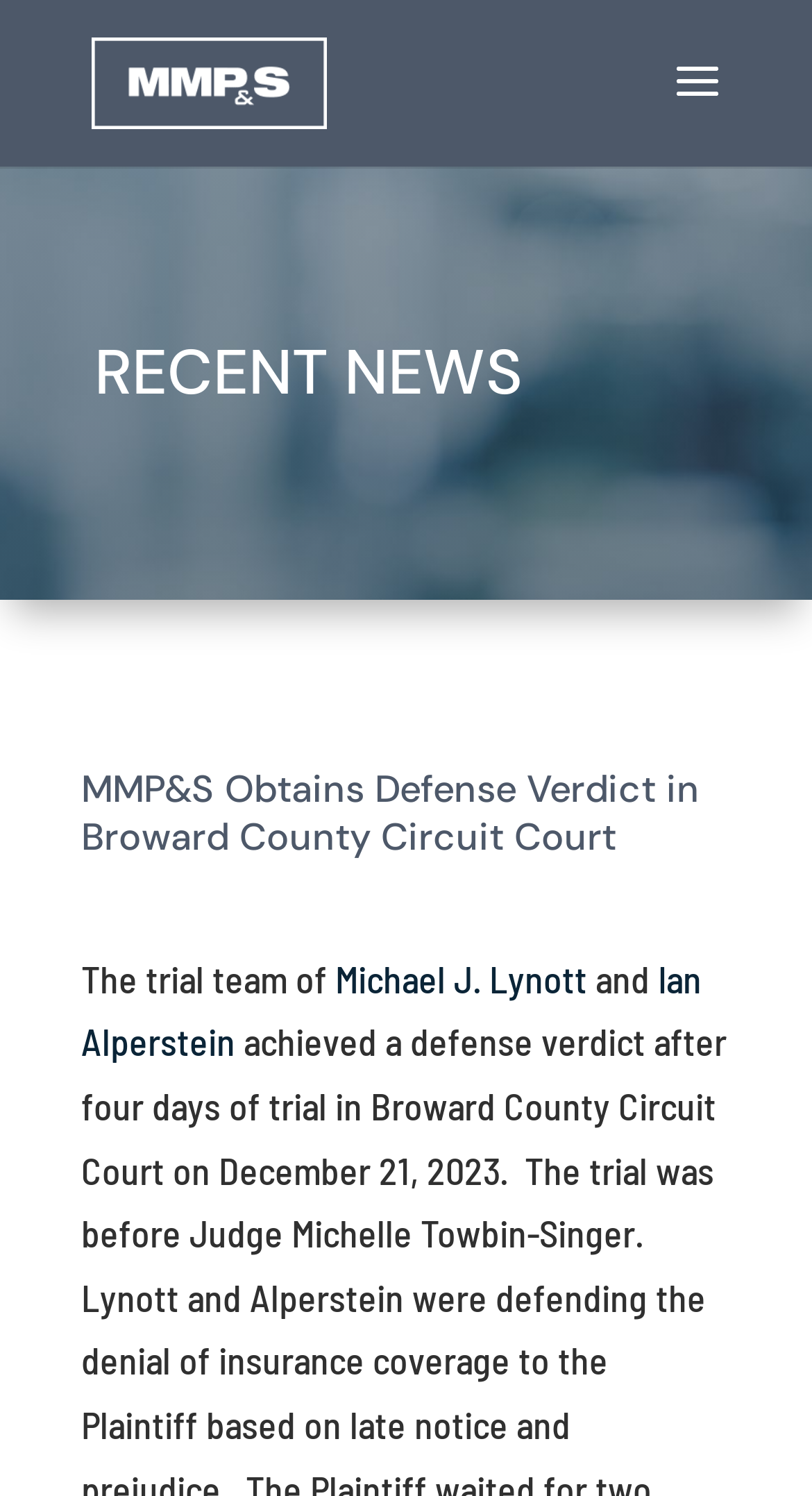Using the format (top-left x, top-left y, bottom-right x, bottom-right y), and given the element description, identify the bounding box coordinates within the screenshot: alt="Milber Makris Plousadis & Seiden,LLP"

[0.113, 0.037, 0.404, 0.07]